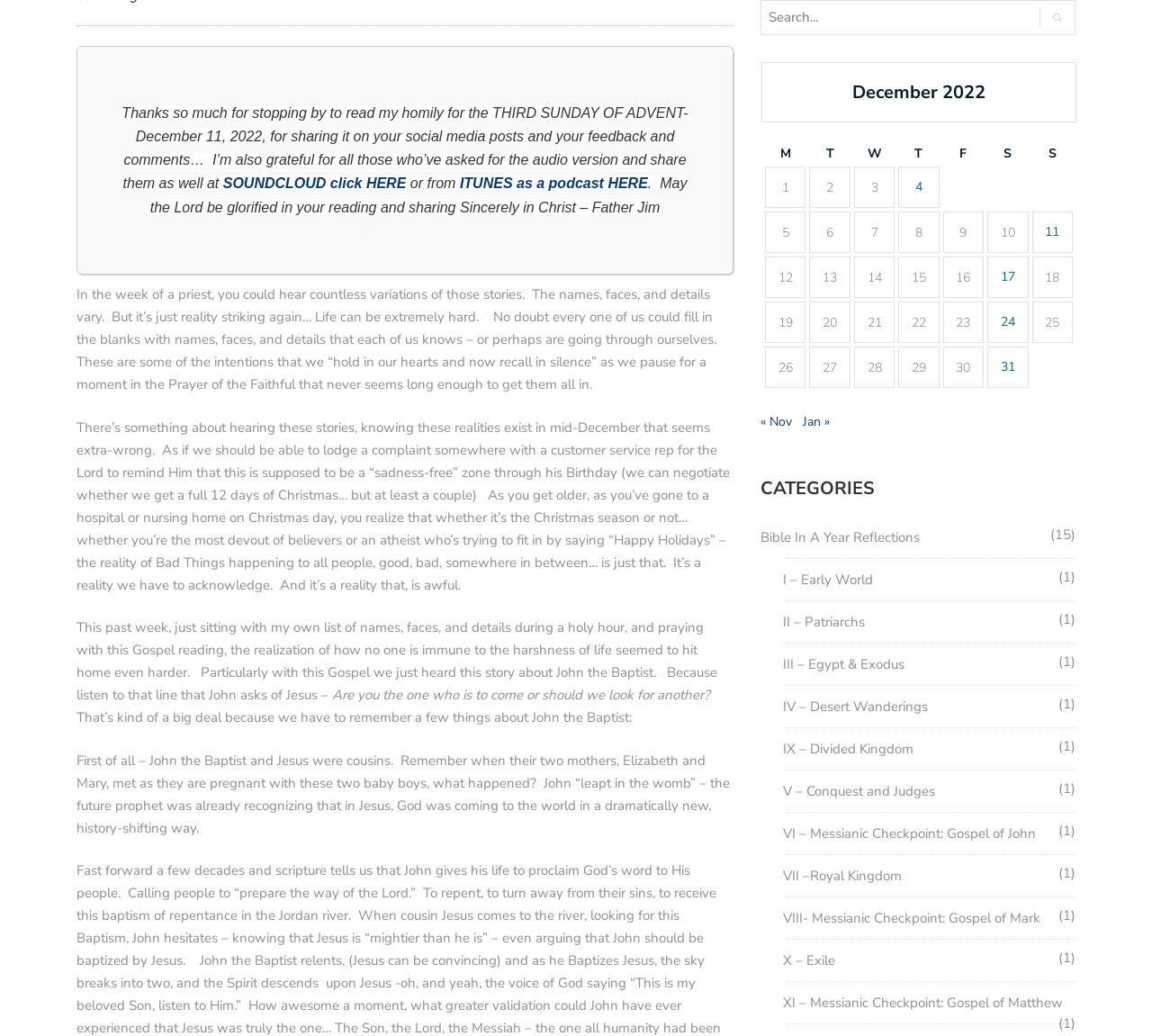How many posts were published on December 4, 2022?
With the help of the image, please provide a detailed response to the question.

The number of posts published on December 4, 2022 can be found in the table, where it says 'Posts published on December 4, 2022' in one of the cells.